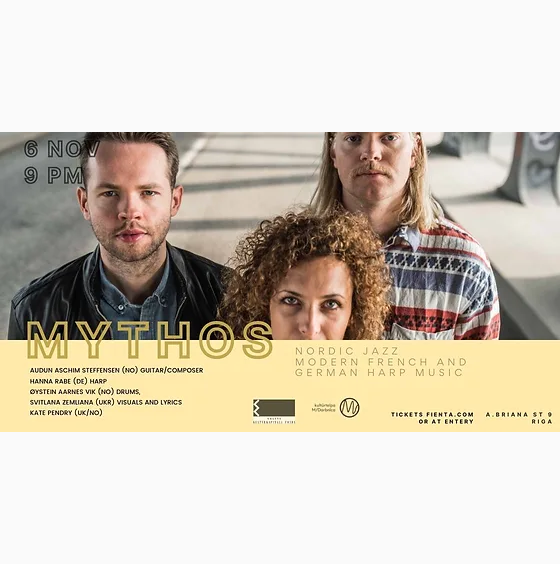Please provide a detailed answer to the question below by examining the image:
What is the role of Svitlana Zemliana in the event?

According to the caption, Svitlana Zemliana is participating in the event, and her role is specified as visuals and lyrics, indicating that she is responsible for the visual aspects and lyrics of the performance.